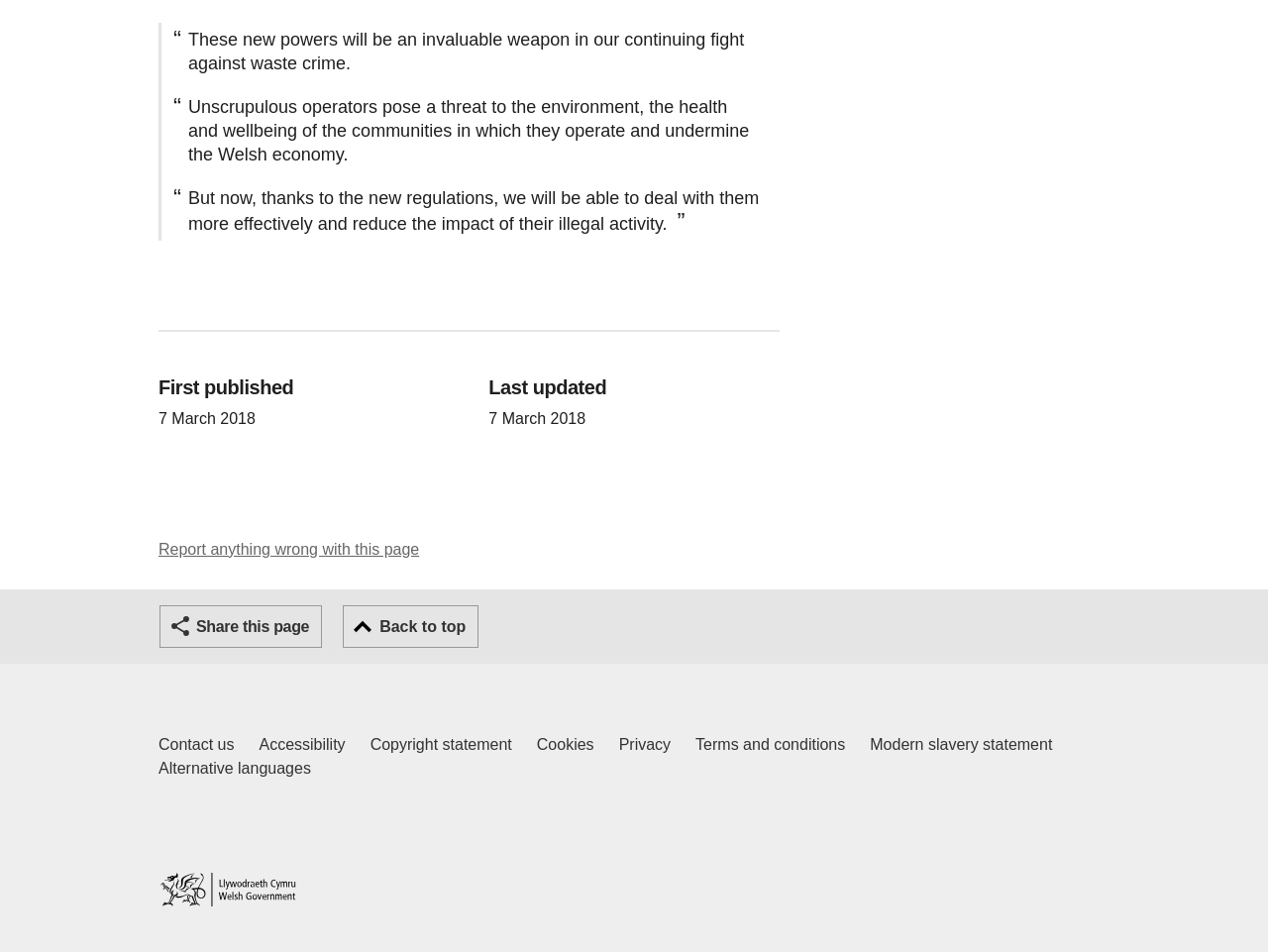Locate the bounding box coordinates of the element that should be clicked to fulfill the instruction: "Contact us".

[0.125, 0.77, 0.185, 0.795]